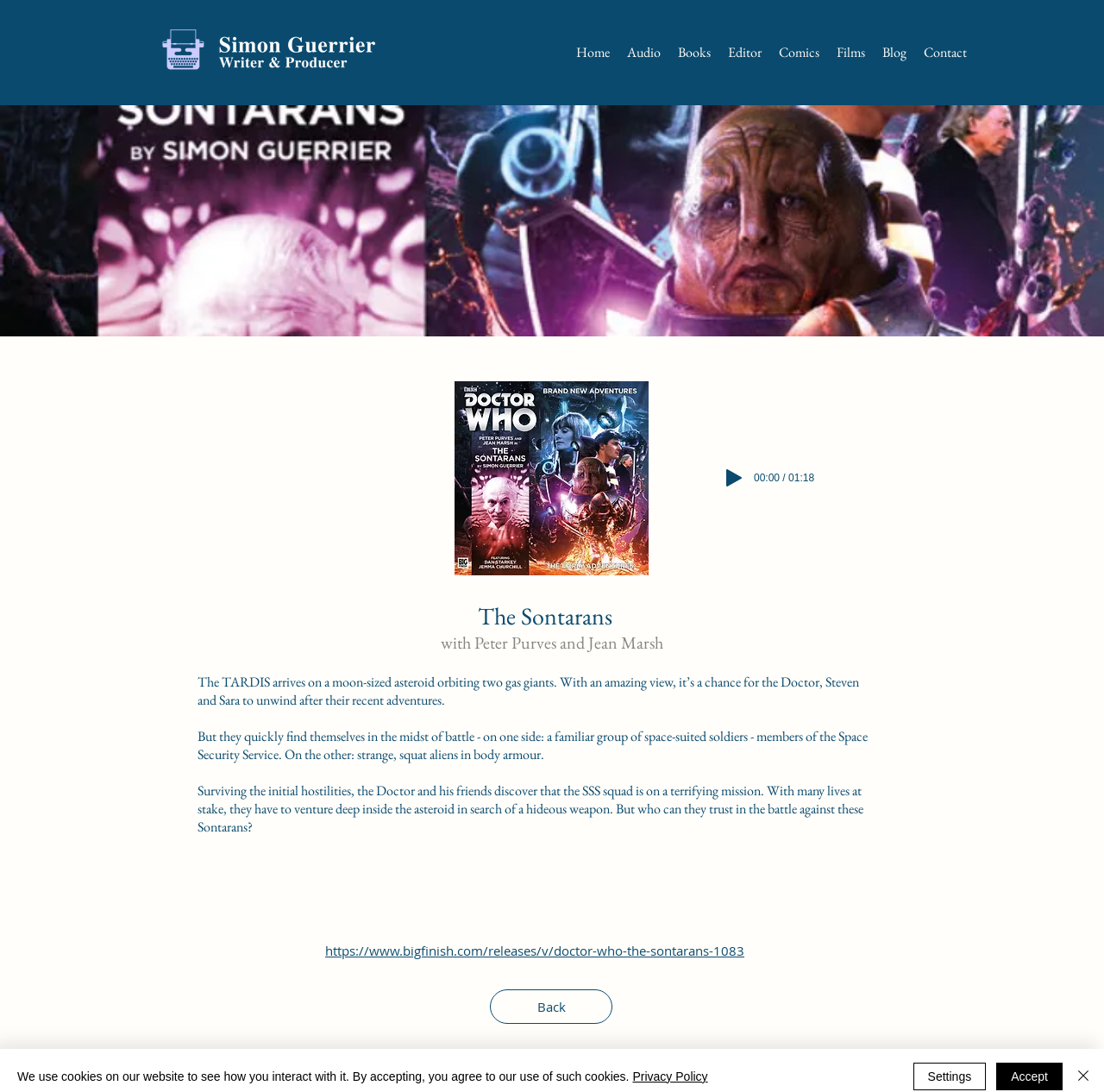Predict the bounding box coordinates of the area that should be clicked to accomplish the following instruction: "Click the 'Play' button". The bounding box coordinates should consist of four float numbers between 0 and 1, i.e., [left, top, right, bottom].

[0.658, 0.43, 0.672, 0.445]